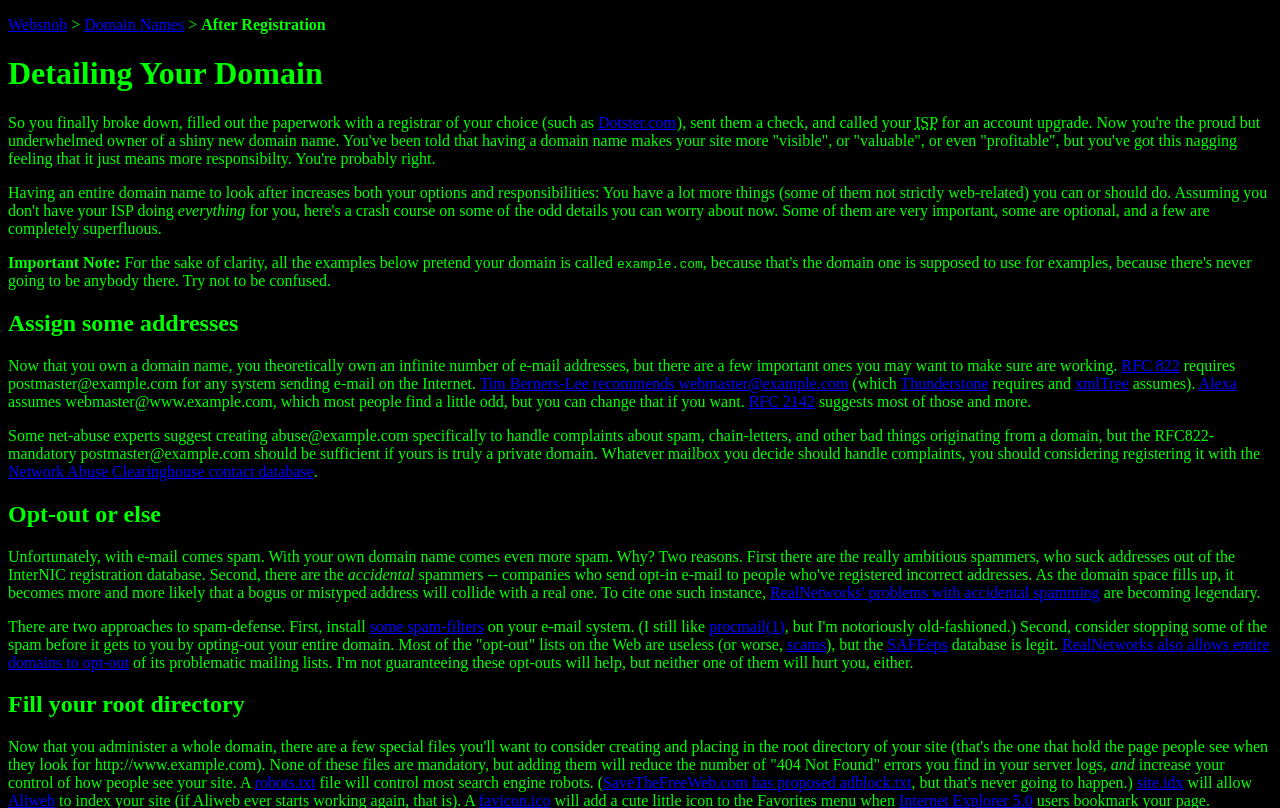Explain in detail what is displayed on the webpage.

This webpage is about the things you can or should do after registering a domain name for your website. At the top, there is a navigation bar with links to "Websnob", "Domain Names", and "After Registration". Below the navigation bar, there is a heading "Detailing Your Domain" followed by a paragraph of text that explains the context of having a domain name.

The main content of the webpage is divided into sections, each with a heading. The first section, "Assign some addresses", discusses the importance of setting up email addresses, including postmaster@example.com and webmaster@example.com, which are required by RFC 822 and recommended by Tim Berners-Lee, respectively.

The second section, "Opt-out or else", talks about the problem of spam and how to defend against it. It suggests two approaches: installing spam filters on your email system and opting-out your entire domain from spam lists.

The third section, "Fill your root directory", explains the importance of creating special files in the root directory of your website, such as robots.txt, which controls search engine robots, and adblock.txt, which is proposed by SaveTheFreeWeb.com. These files can help reduce "404 Not Found" errors and increase control over how people see your site.

Throughout the webpage, there are links to external resources, such as RFC 822, RFC 2142, and websites like Dotster.com, Alexa, and RealNetworks. There are also internal links to other sections of the webpage. The text is informative and provides guidance on how to manage a domain name effectively.